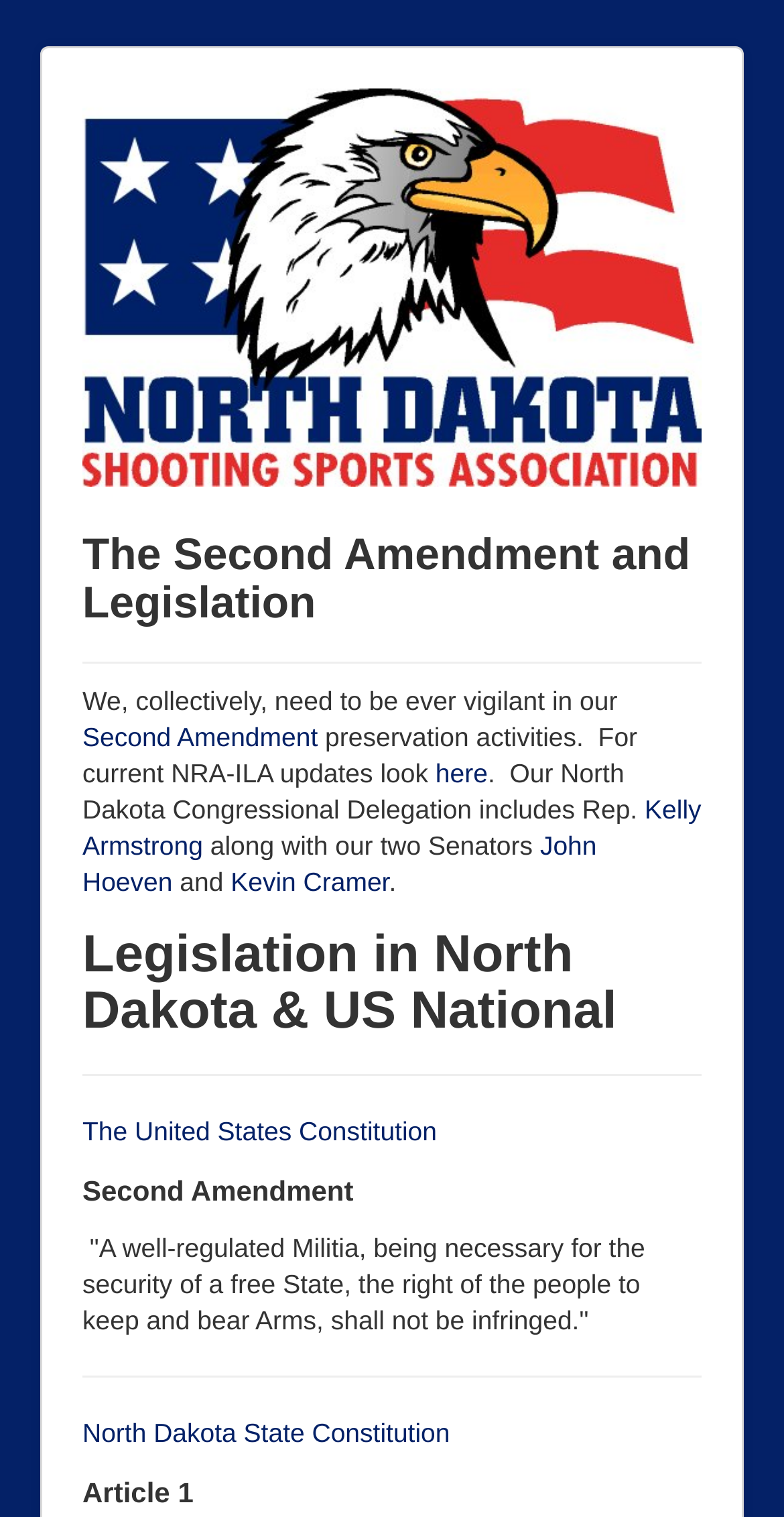What is the quote mentioned in the webpage?
Refer to the screenshot and respond with a concise word or phrase.

A well-regulated Militia...